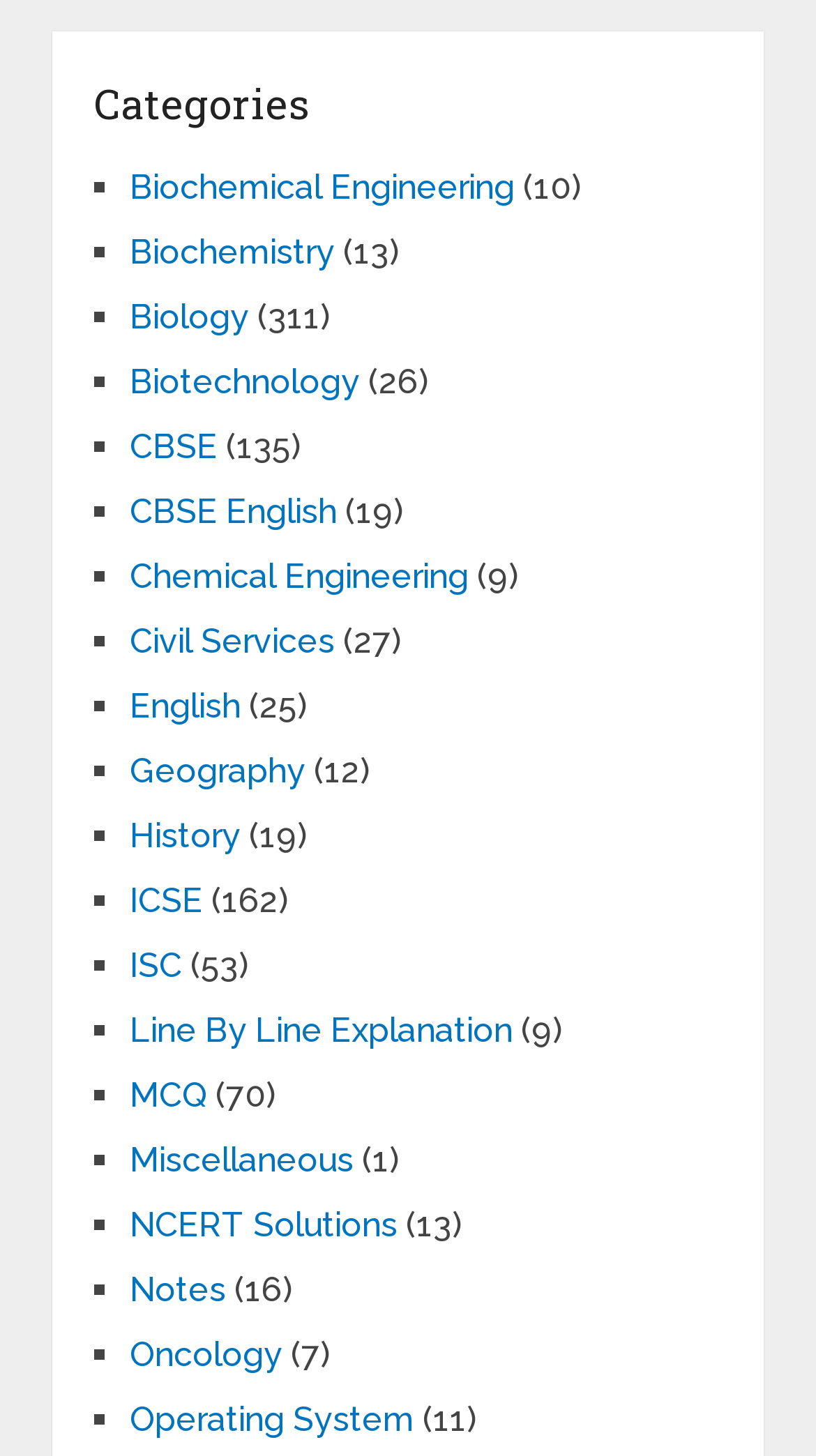Please provide a brief answer to the following inquiry using a single word or phrase:
How many items are in the 'Line By Line Explanation' category?

9